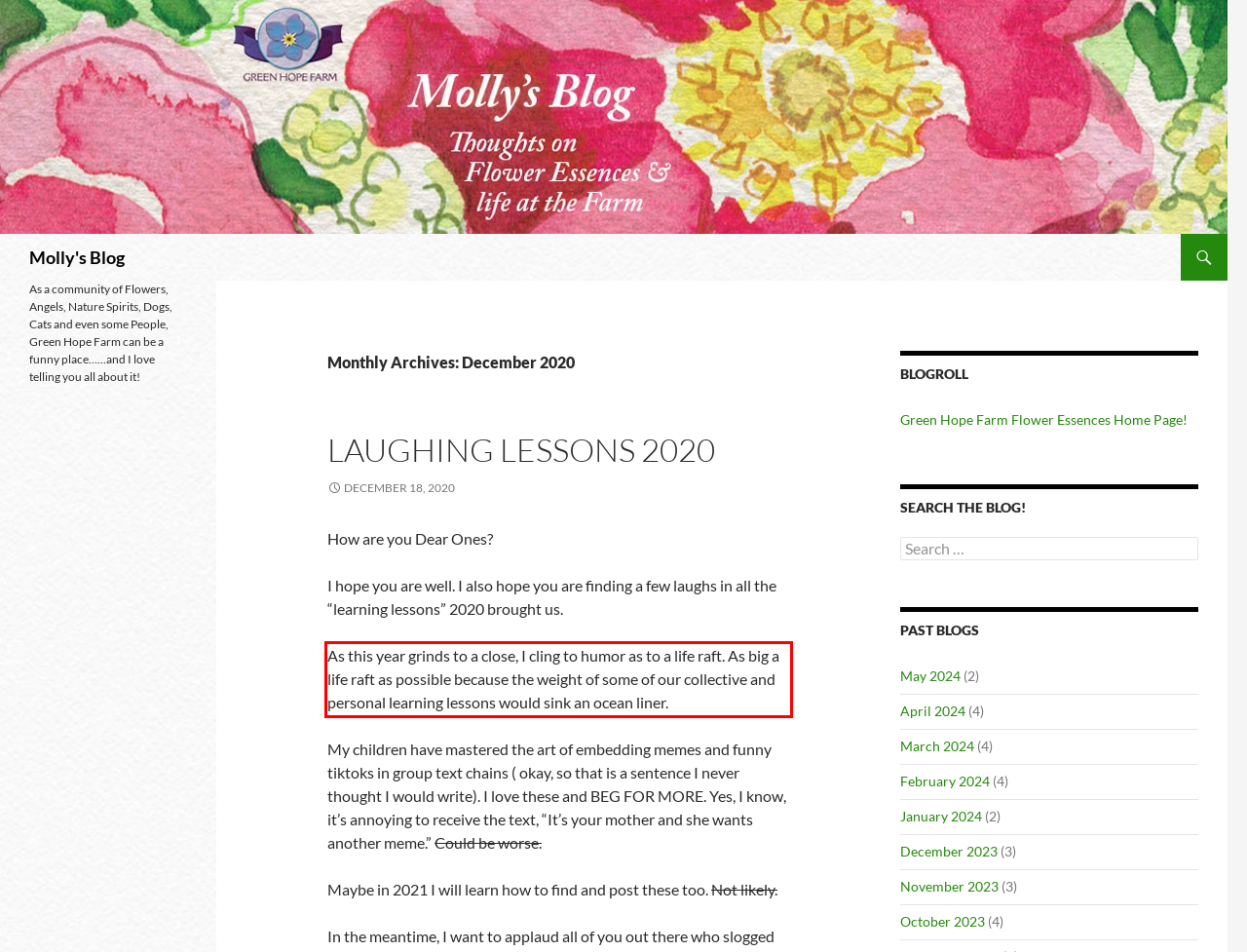Using OCR, extract the text content found within the red bounding box in the given webpage screenshot.

As this year grinds to a close, I cling to humor as to a life raft. As big a life raft as possible because the weight of some of our collective and personal learning lessons would sink an ocean liner.